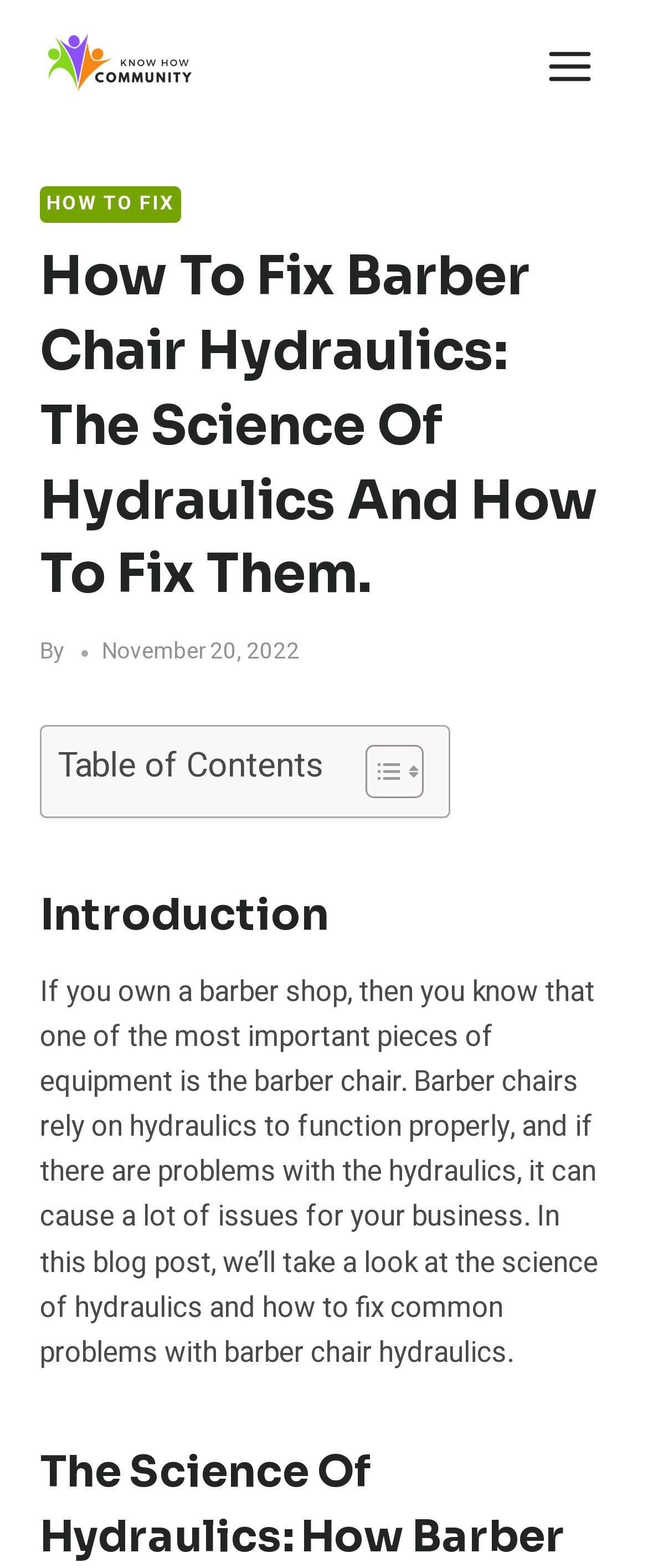Identify the text that serves as the heading for the webpage and generate it.

How To Fix Barber Chair Hydraulics: The Science Of Hydraulics And How To Fix Them.